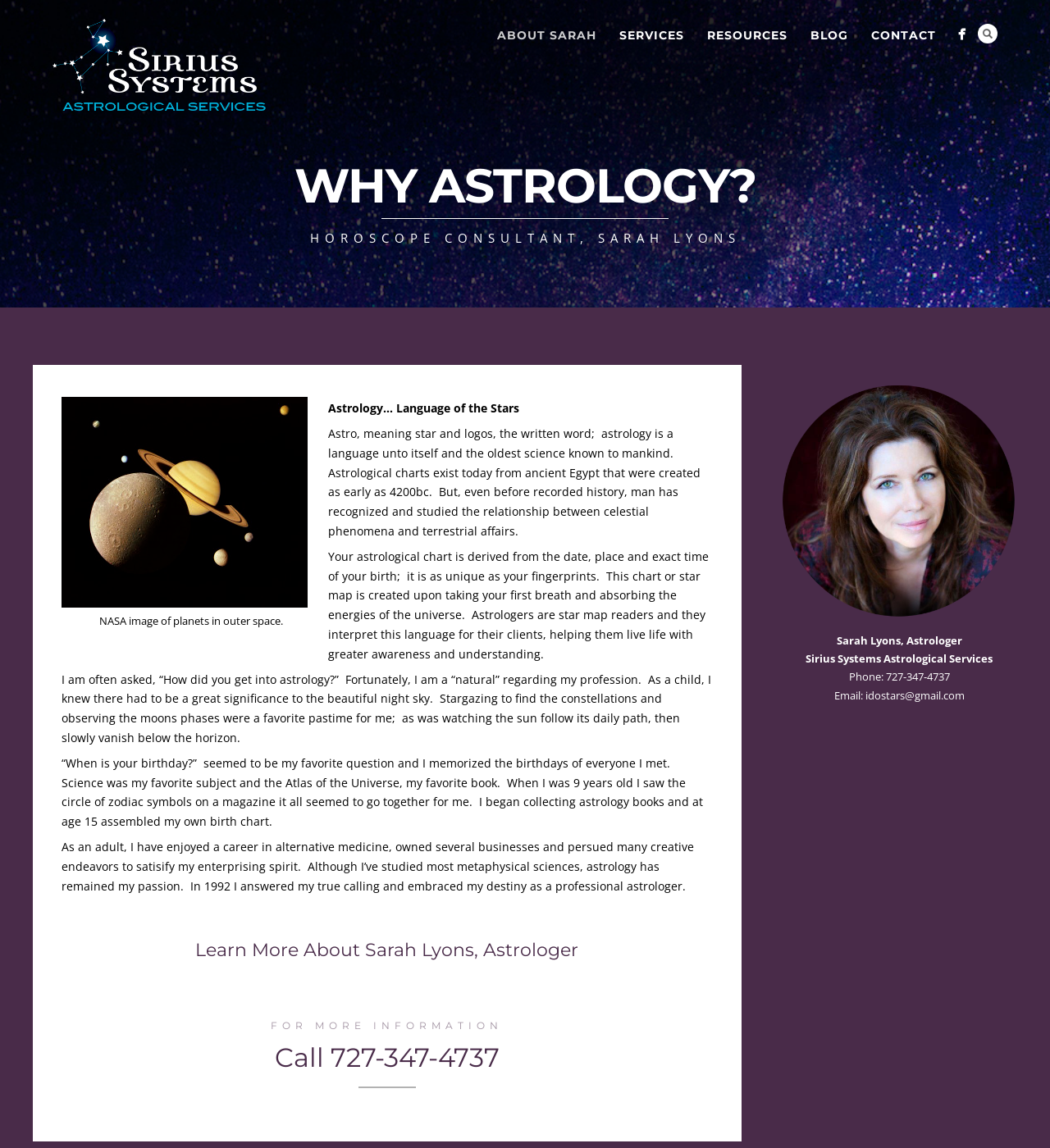Please locate the bounding box coordinates of the element that should be clicked to achieve the given instruction: "Learn More About Sarah Lyons, Astrologer".

[0.186, 0.818, 0.551, 0.837]